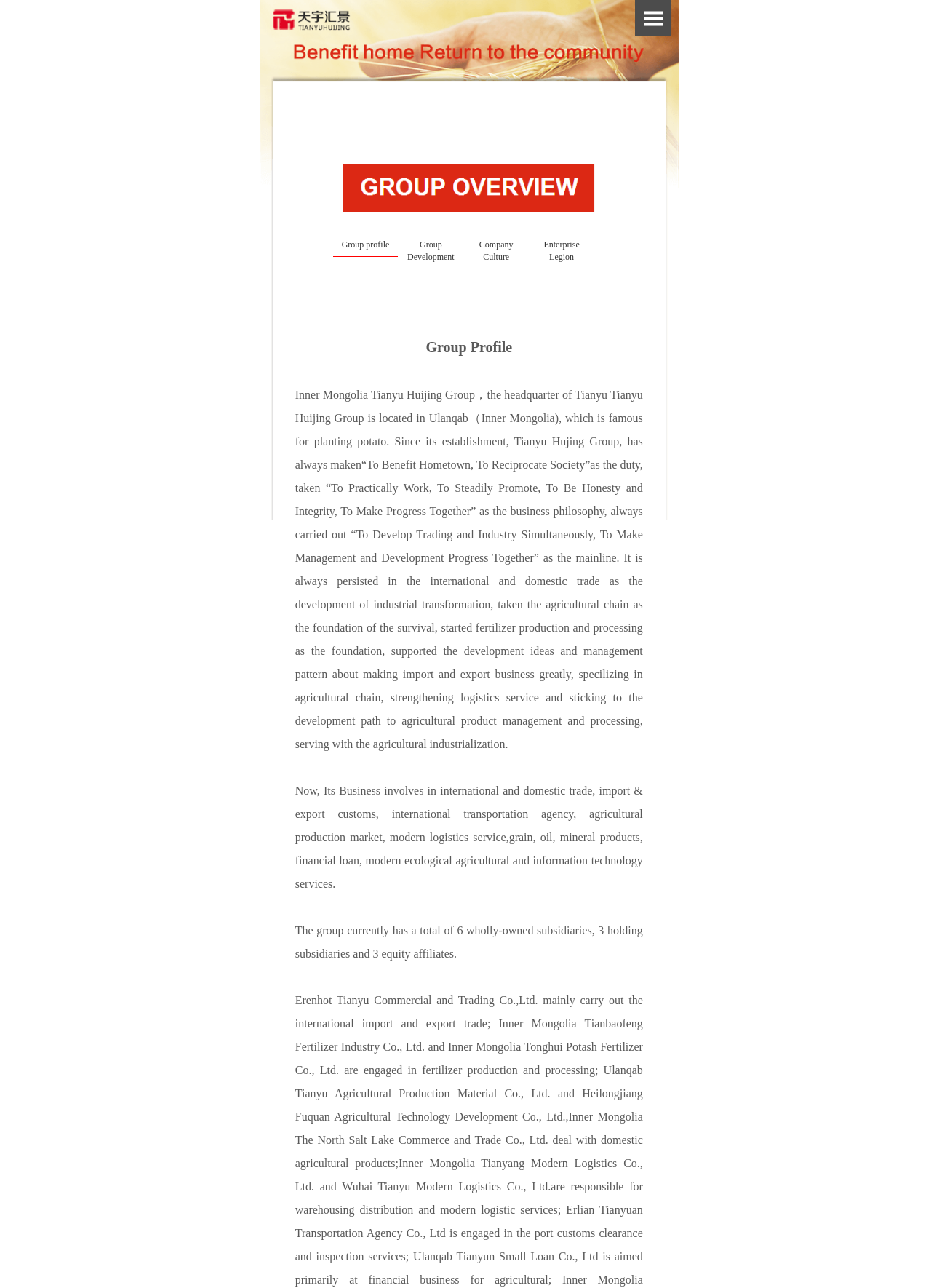Identify the bounding box coordinates of the specific part of the webpage to click to complete this instruction: "Click the 'See the poster' link".

None